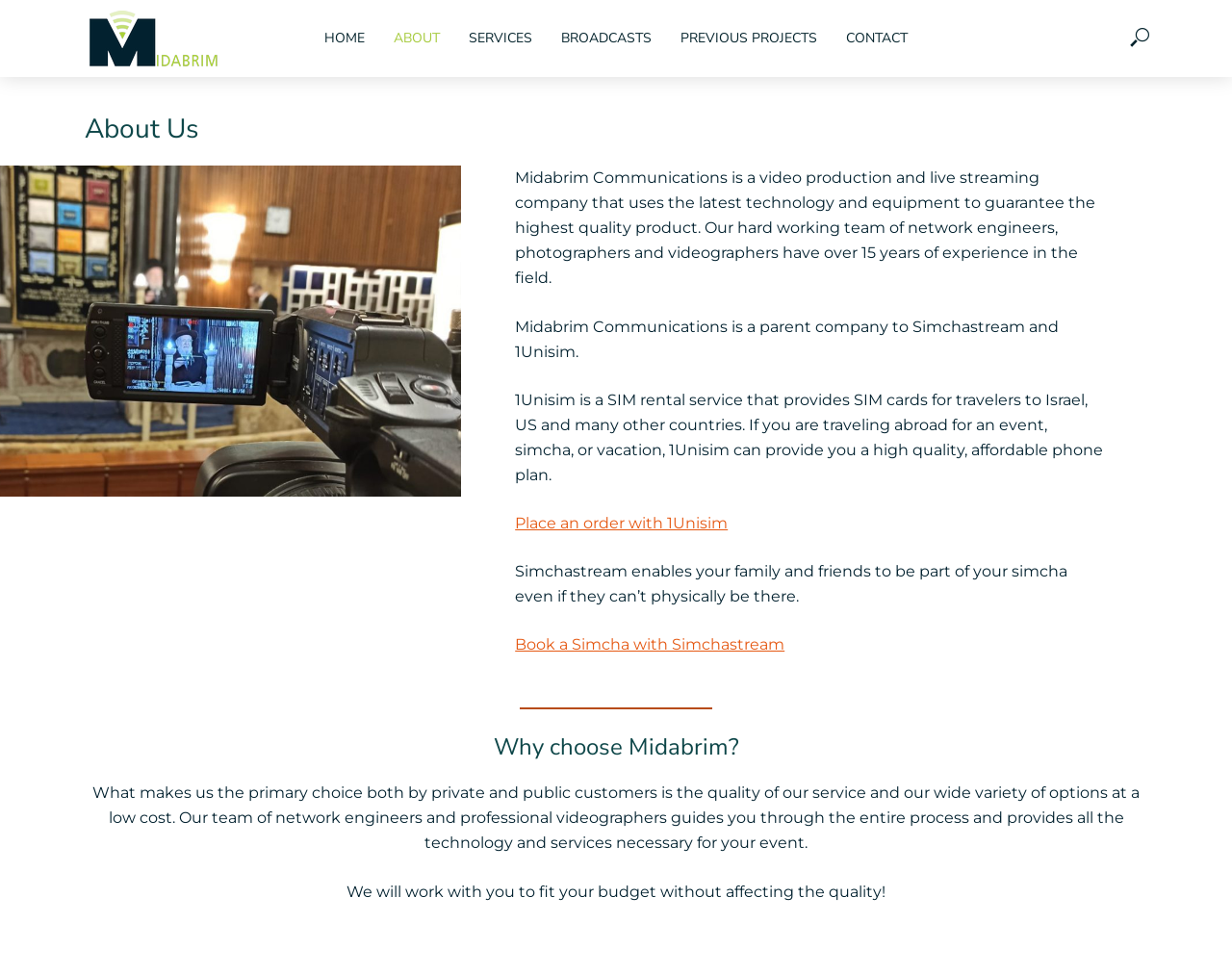Please find the bounding box coordinates of the element that must be clicked to perform the given instruction: "Go to the HOME page". The coordinates should be four float numbers from 0 to 1, i.e., [left, top, right, bottom].

[0.252, 0.016, 0.308, 0.063]